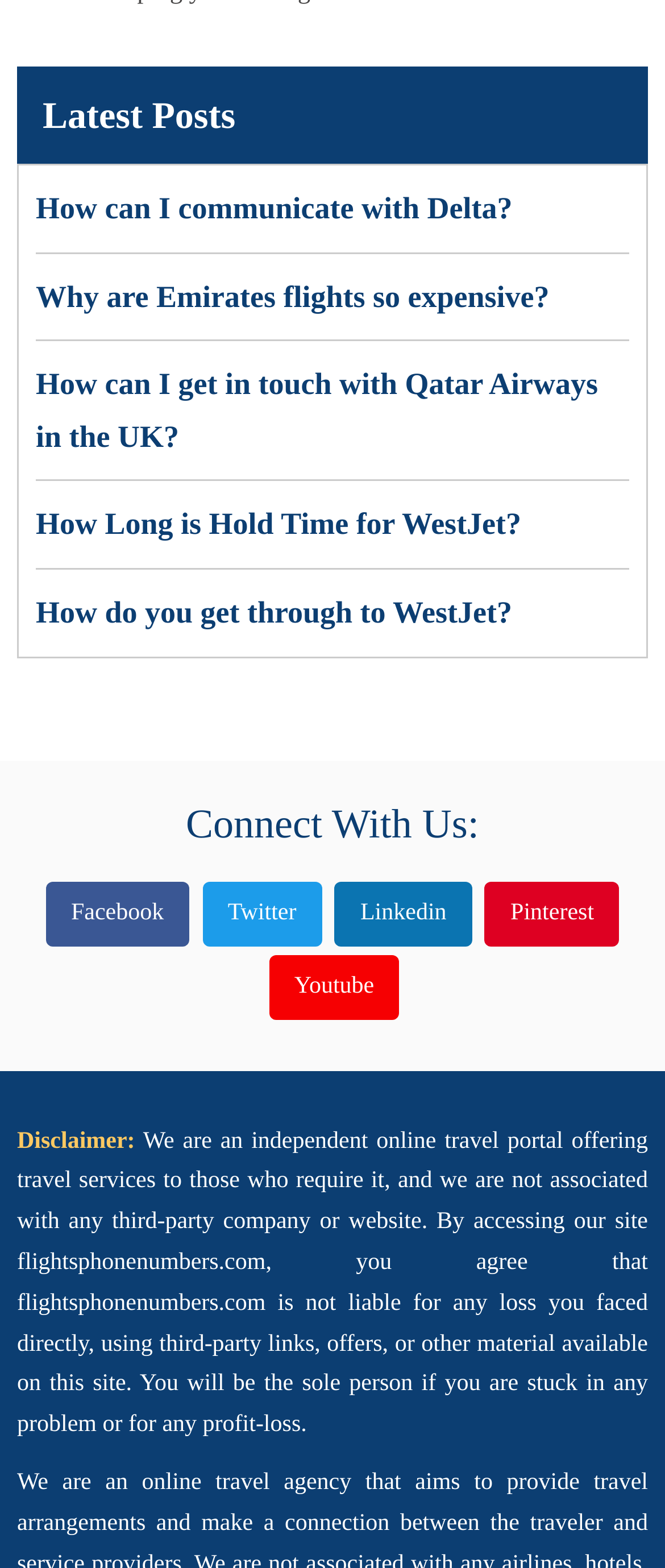Determine the bounding box coordinates of the clickable element to complete this instruction: "Visit Facebook page". Provide the coordinates in the format of four float numbers between 0 and 1, [left, top, right, bottom].

[0.068, 0.562, 0.285, 0.603]